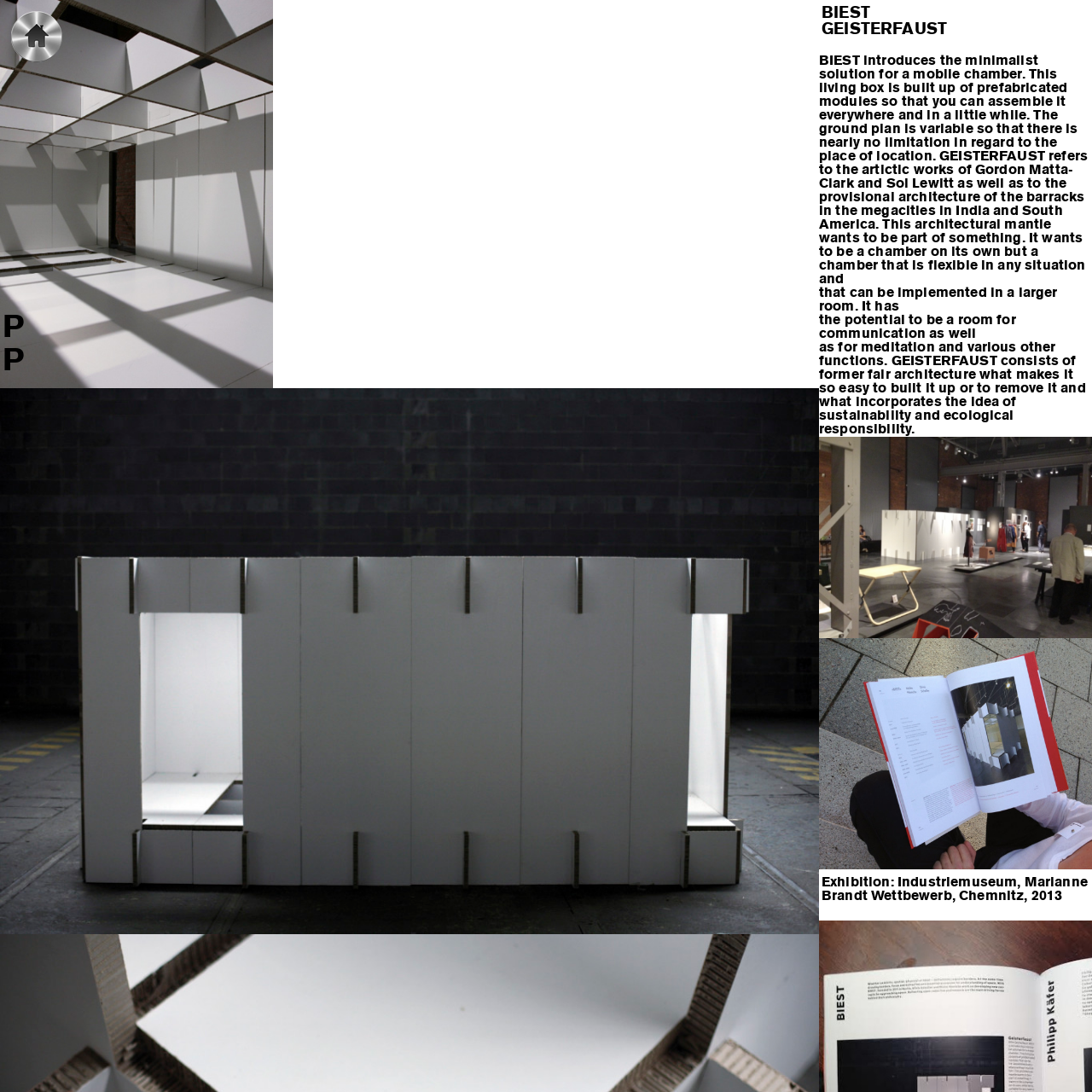Give the bounding box coordinates for the element described by: "Center For Holistic Wellness".

None